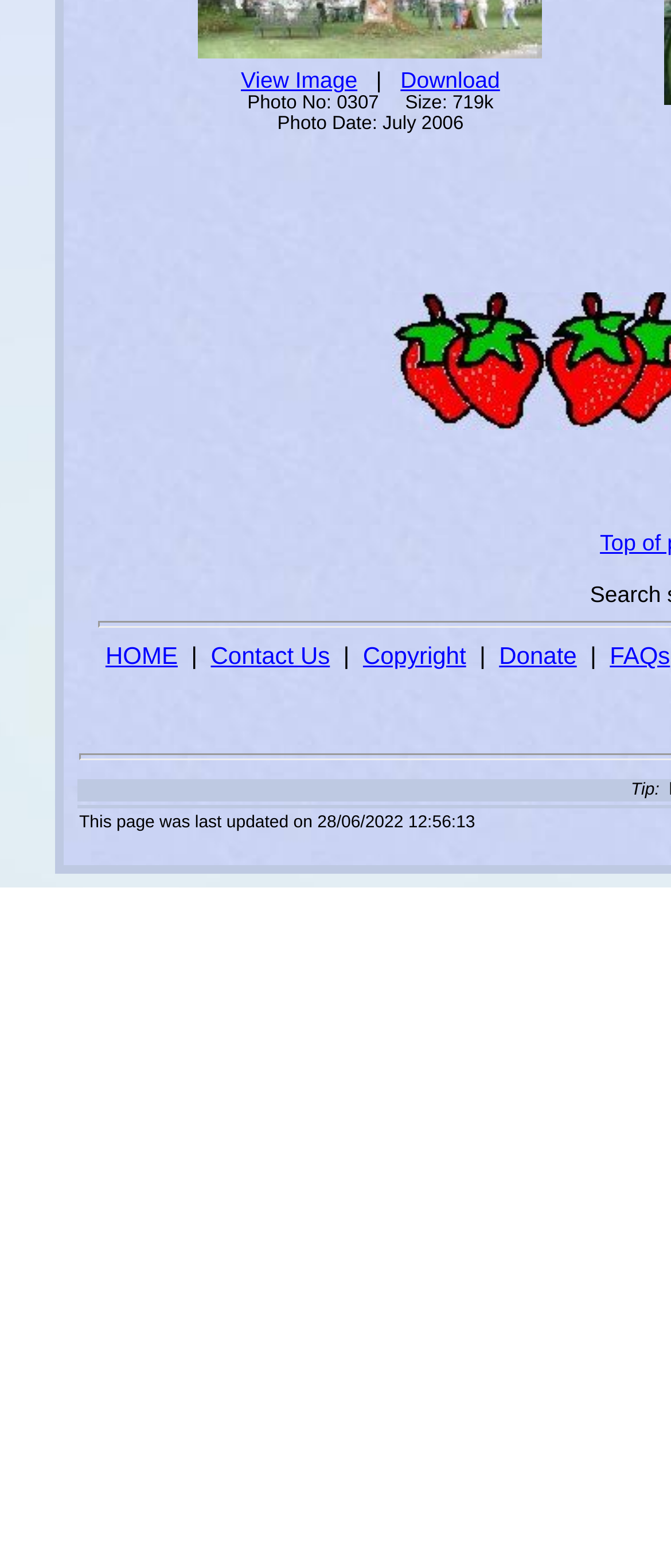Respond to the question below with a concise word or phrase:
What is the photo number?

0307